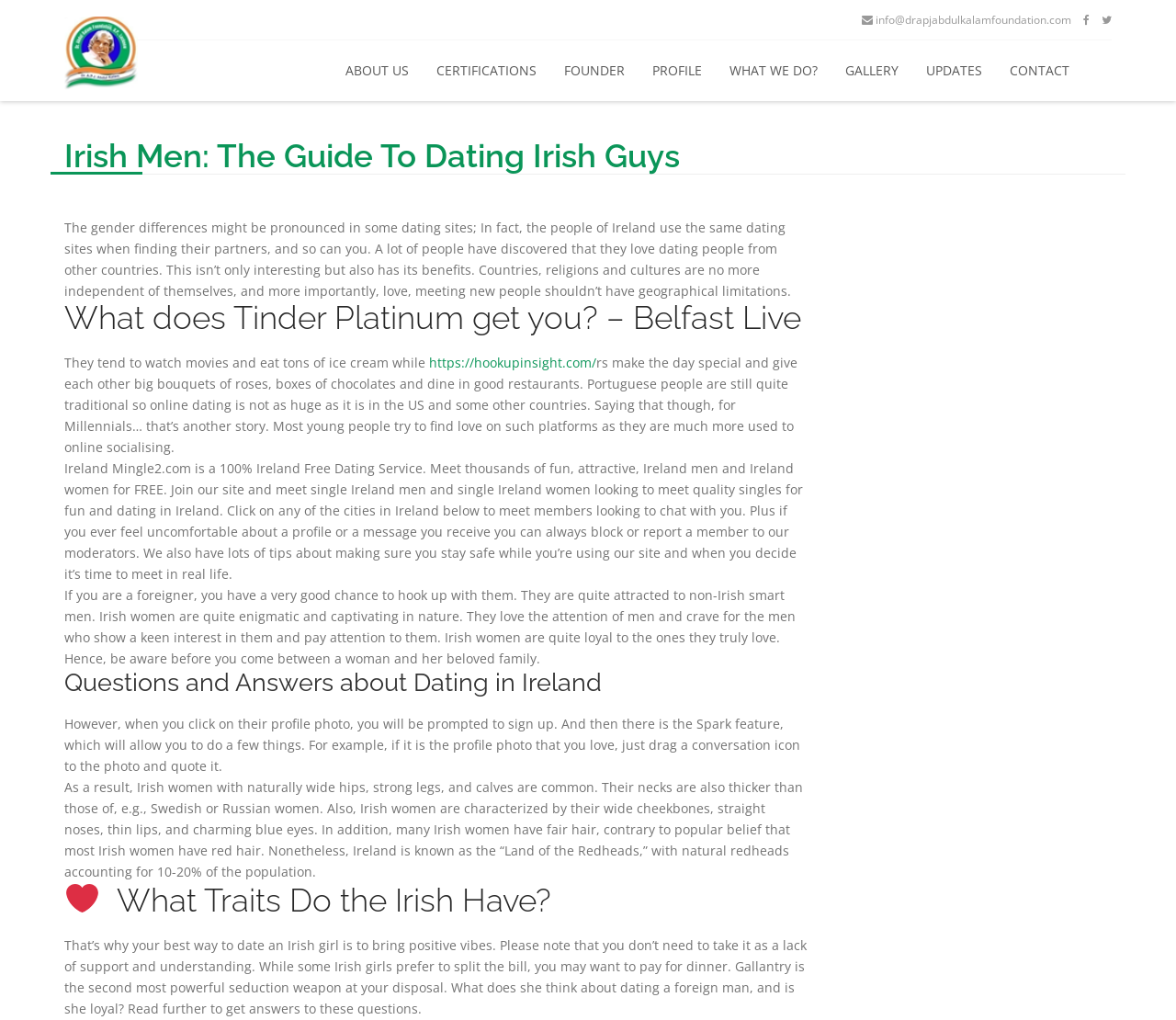What is the name of the foundation mentioned on the webpage?
Answer briefly with a single word or phrase based on the image.

Dr. Abdul Kalam Foundation